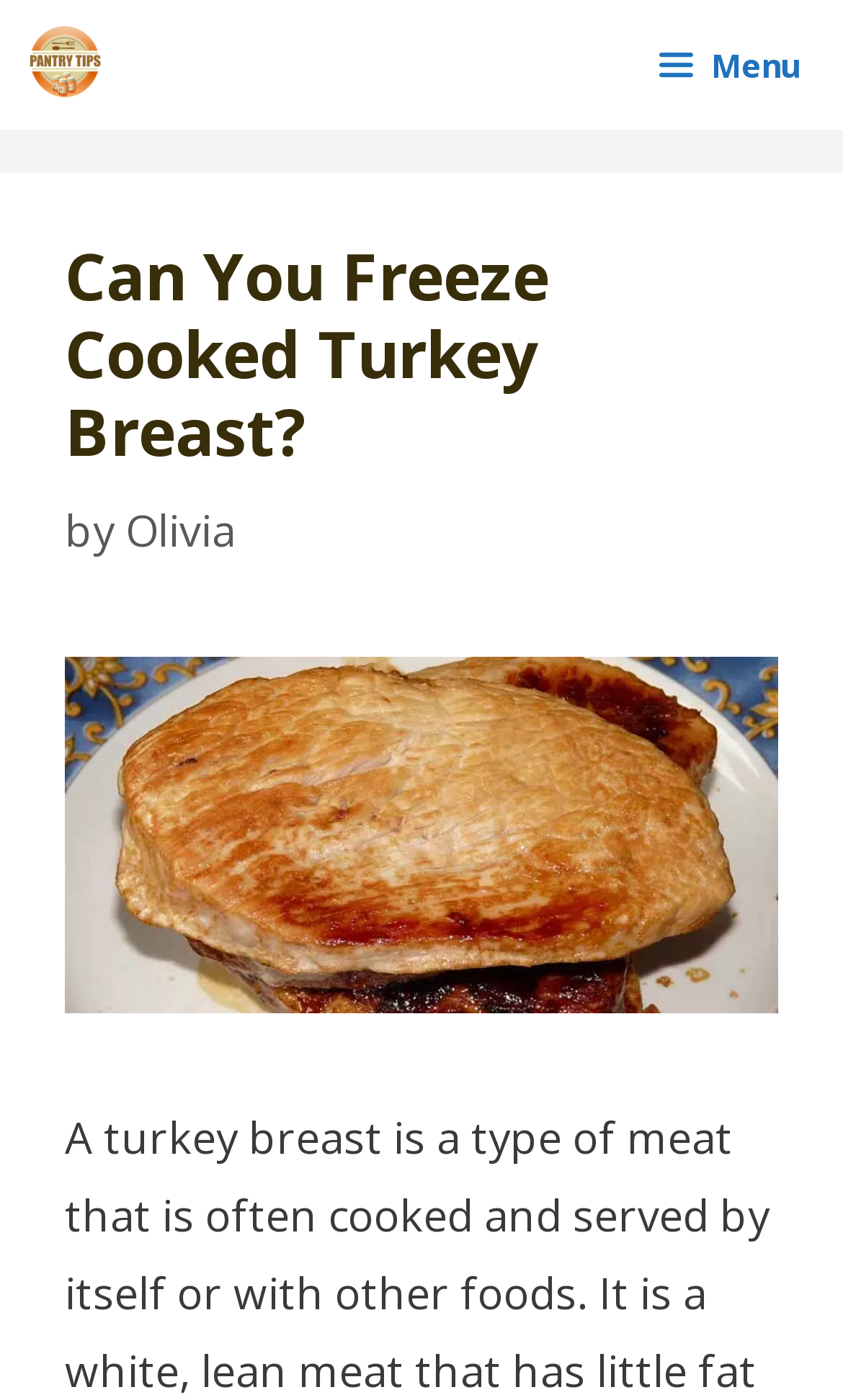Please respond in a single word or phrase: 
What is the topic of the article?

Freezing cooked turkey breast